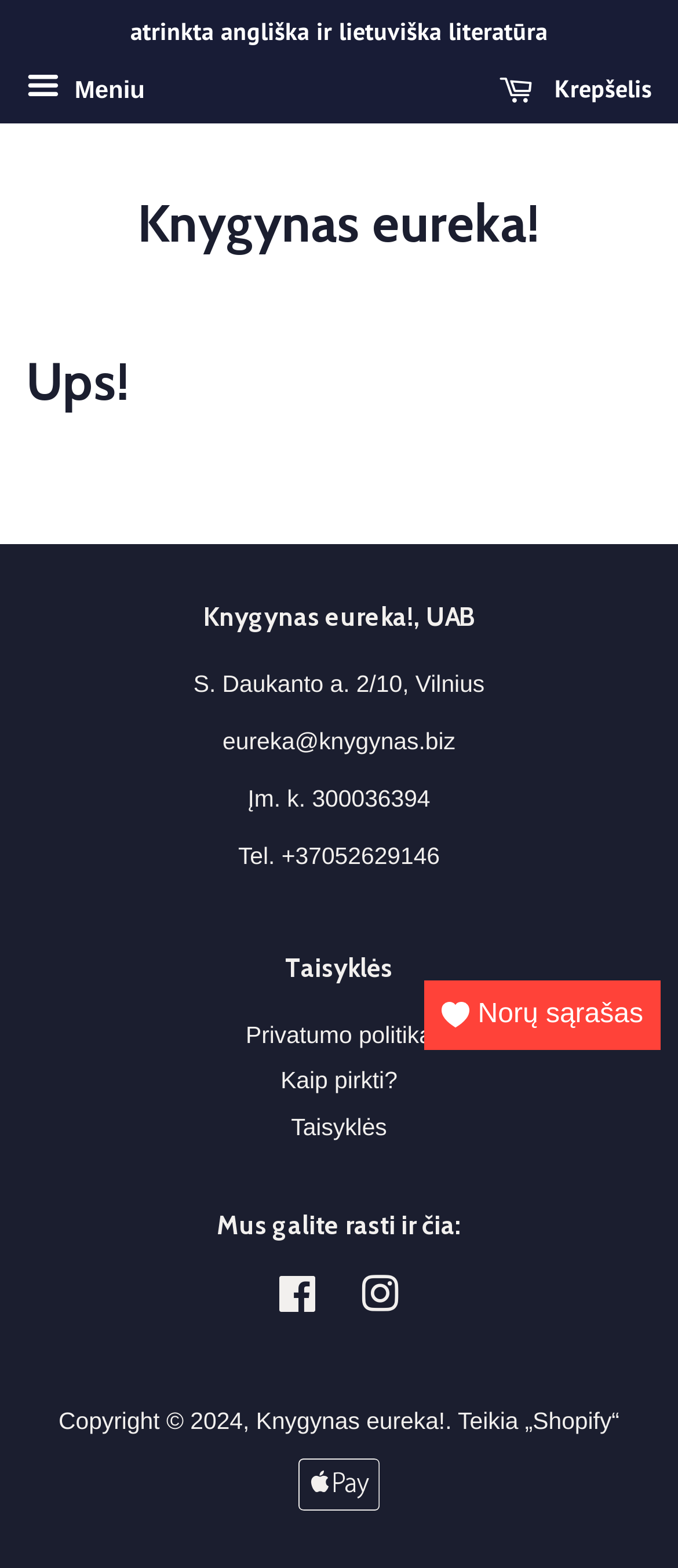Using the provided description Facebook, find the bounding box coordinates for the UI element. Provide the coordinates in (top-left x, top-left y, bottom-right x, bottom-right y) format, ensuring all values are between 0 and 1.

[0.411, 0.822, 0.47, 0.838]